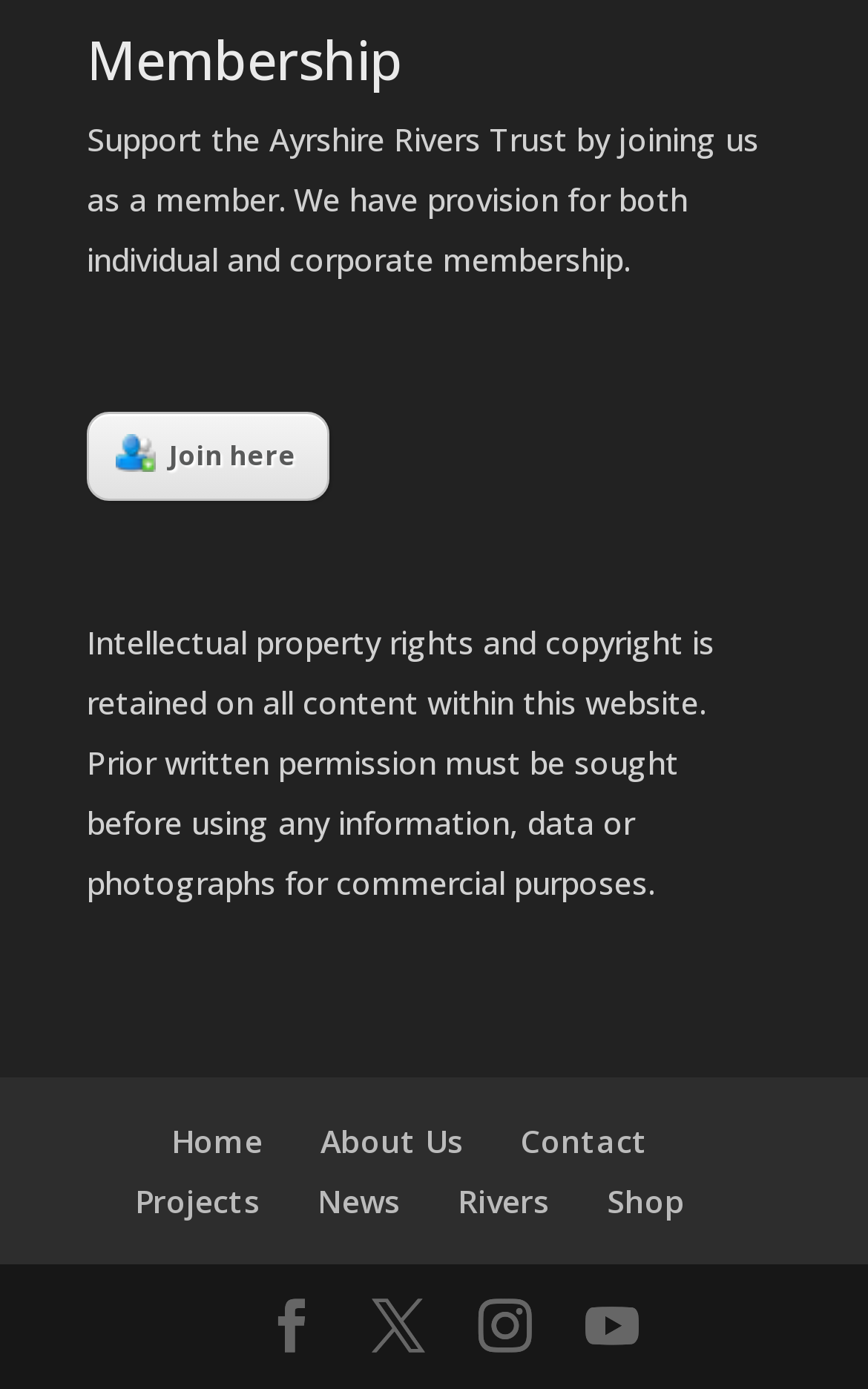Please provide the bounding box coordinates for the element that needs to be clicked to perform the instruction: "Check the 'News' section". The coordinates must consist of four float numbers between 0 and 1, formatted as [left, top, right, bottom].

[0.365, 0.849, 0.46, 0.88]